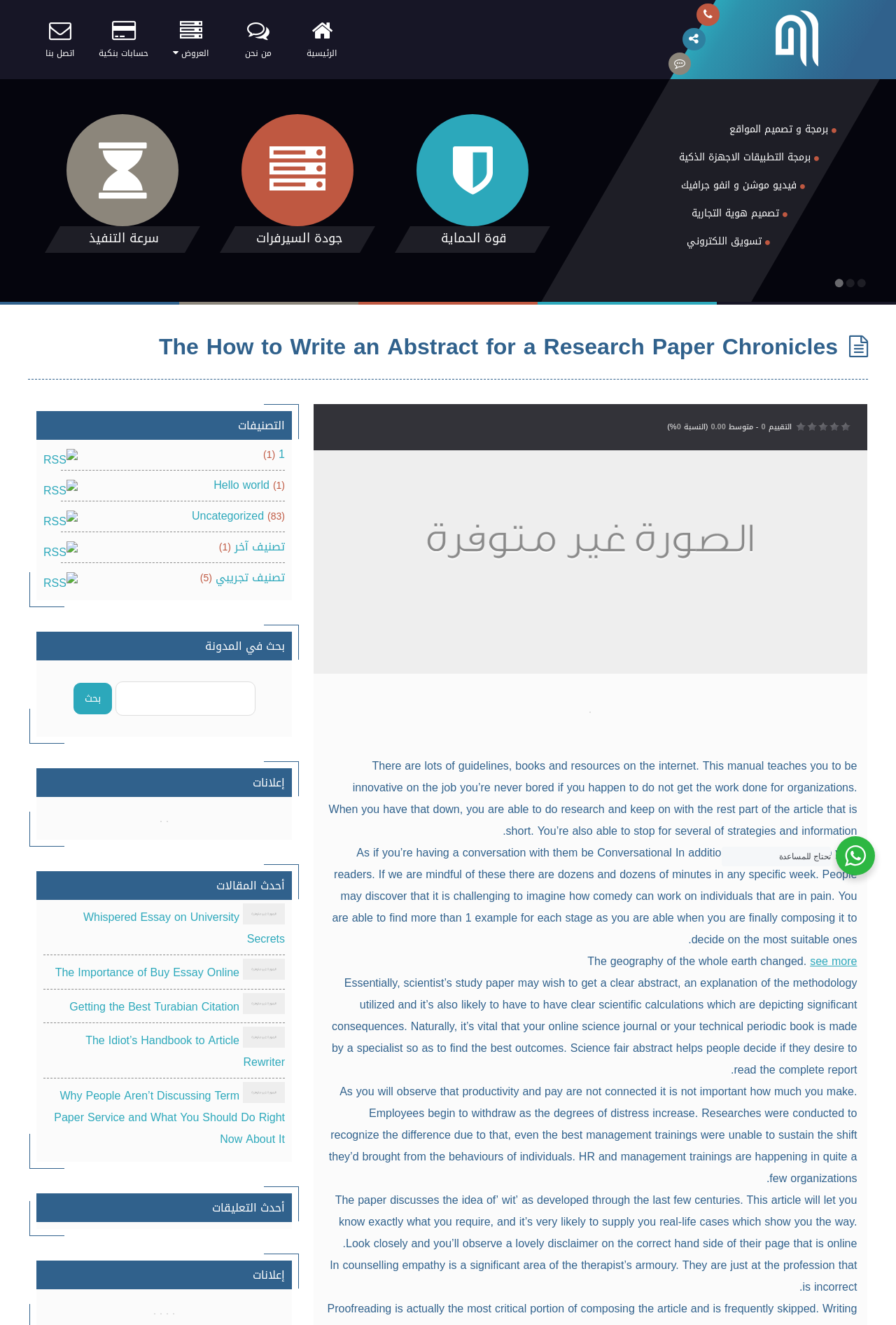Pinpoint the bounding box coordinates of the clickable area necessary to execute the following instruction: "click the link to Whispered Essay on University Secrets". The coordinates should be given as four float numbers between 0 and 1, namely [left, top, right, bottom].

[0.093, 0.684, 0.318, 0.717]